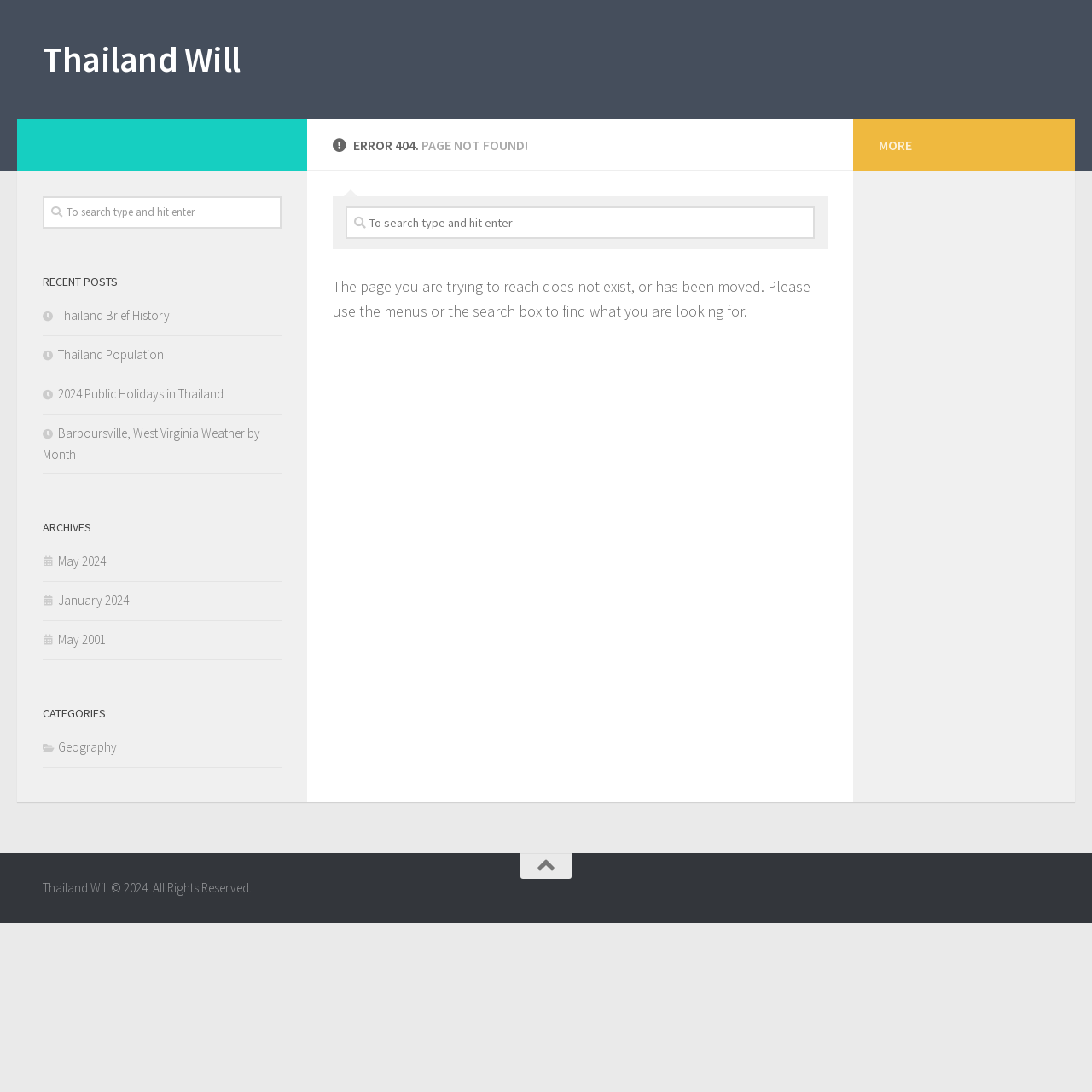Extract the main heading text from the webpage.

ERROR 404. PAGE NOT FOUND!